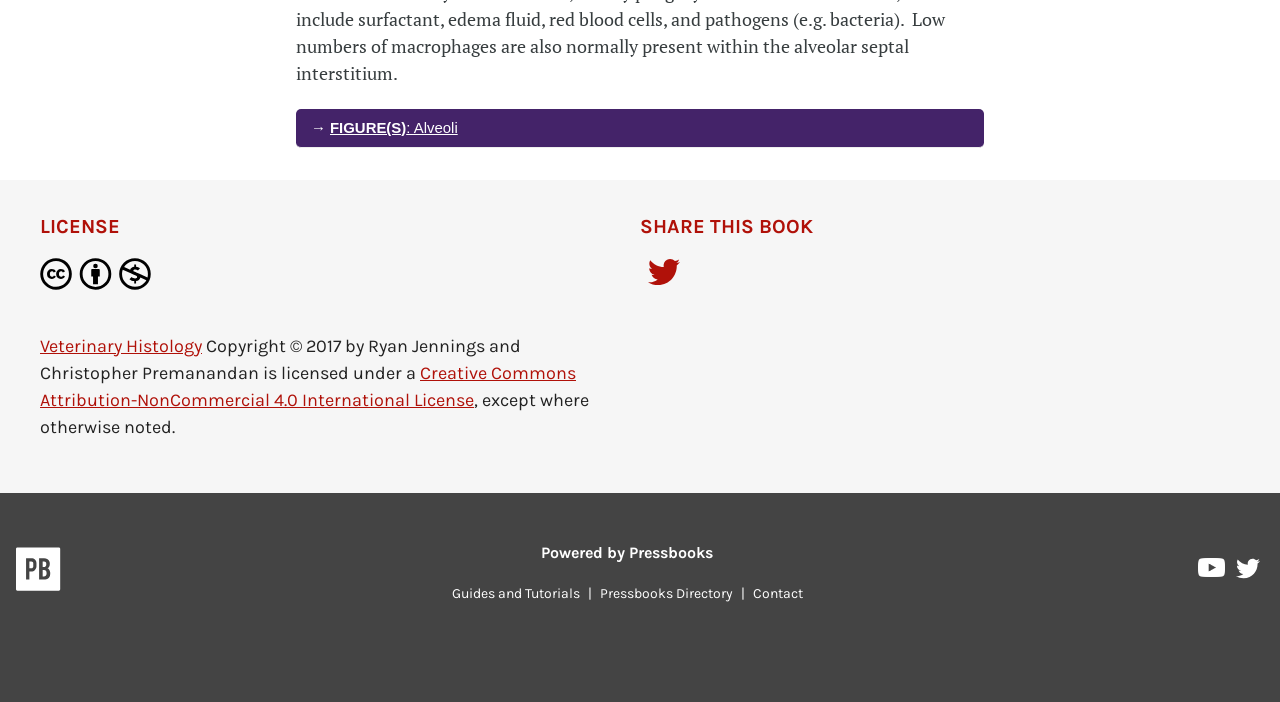Show me the bounding box coordinates of the clickable region to achieve the task as per the instruction: "View license information".

[0.031, 0.301, 0.475, 0.344]